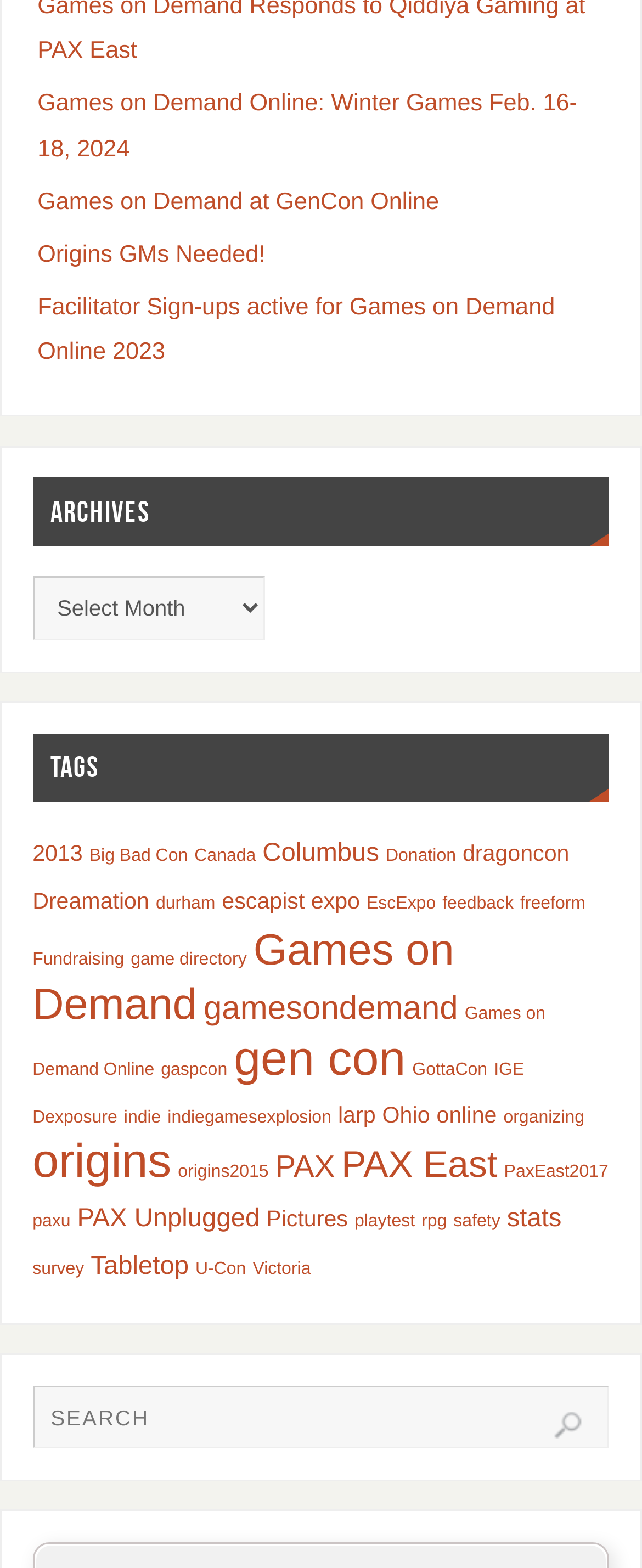Please find the bounding box coordinates of the element that must be clicked to perform the given instruction: "Click on TAGS". The coordinates should be four float numbers from 0 to 1, i.e., [left, top, right, bottom].

[0.051, 0.468, 0.949, 0.511]